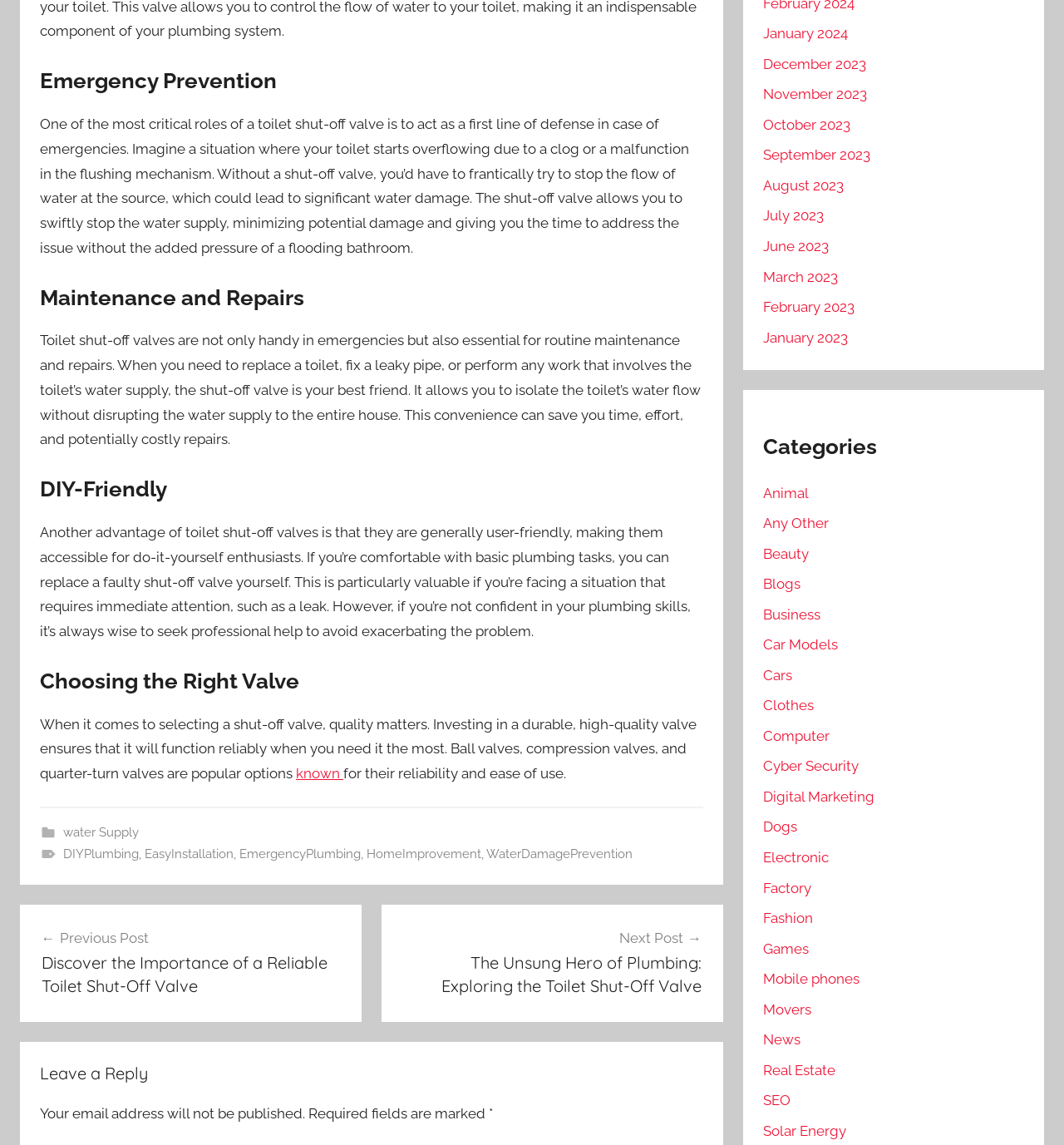Please give the bounding box coordinates of the area that should be clicked to fulfill the following instruction: "Click on the 'water Supply' link". The coordinates should be in the format of four float numbers from 0 to 1, i.e., [left, top, right, bottom].

[0.059, 0.72, 0.13, 0.733]